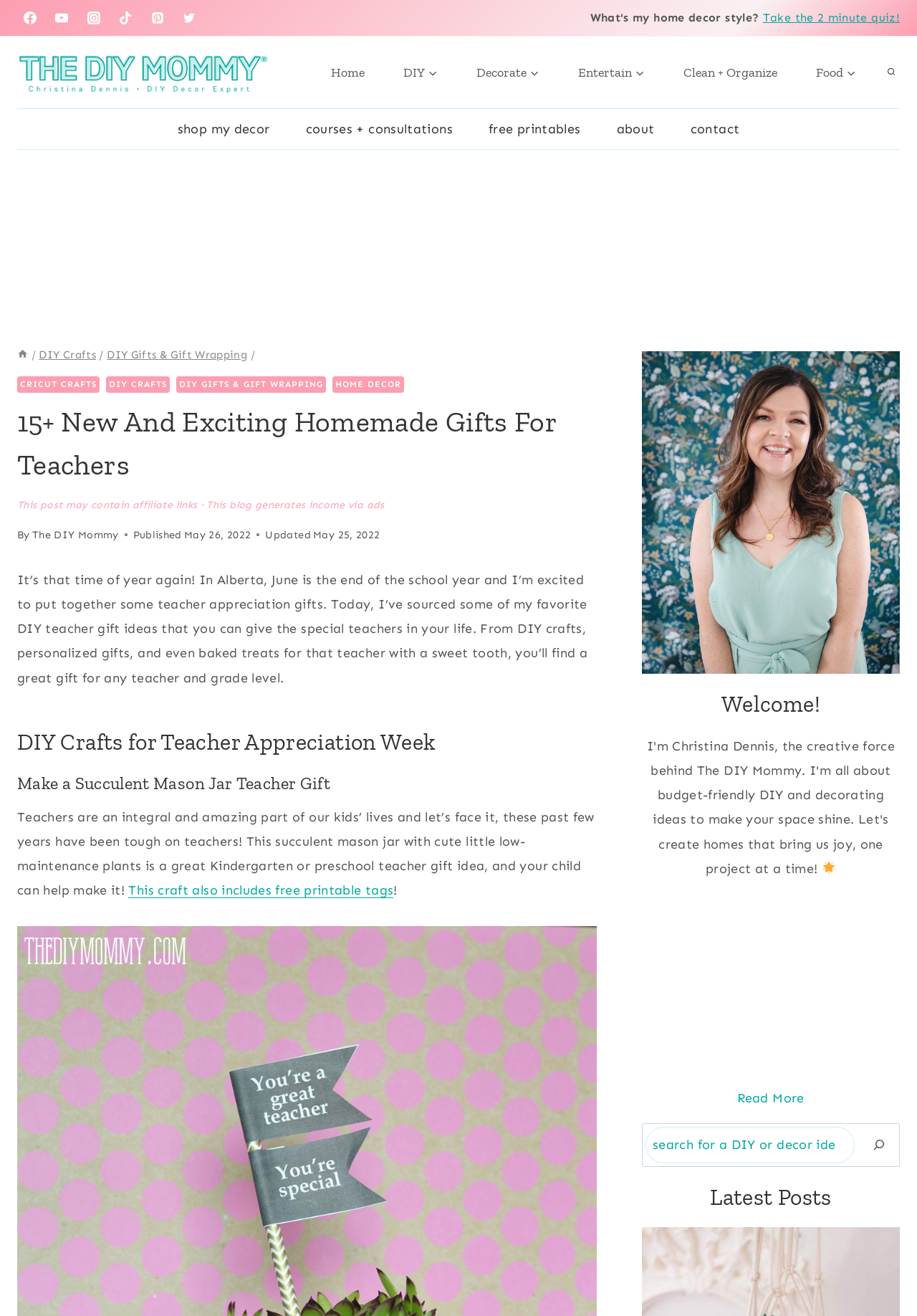Using the provided element description: "aria-label="The DIY Mommy"", determine the bounding box coordinates of the corresponding UI element in the screenshot.

[0.019, 0.034, 0.292, 0.076]